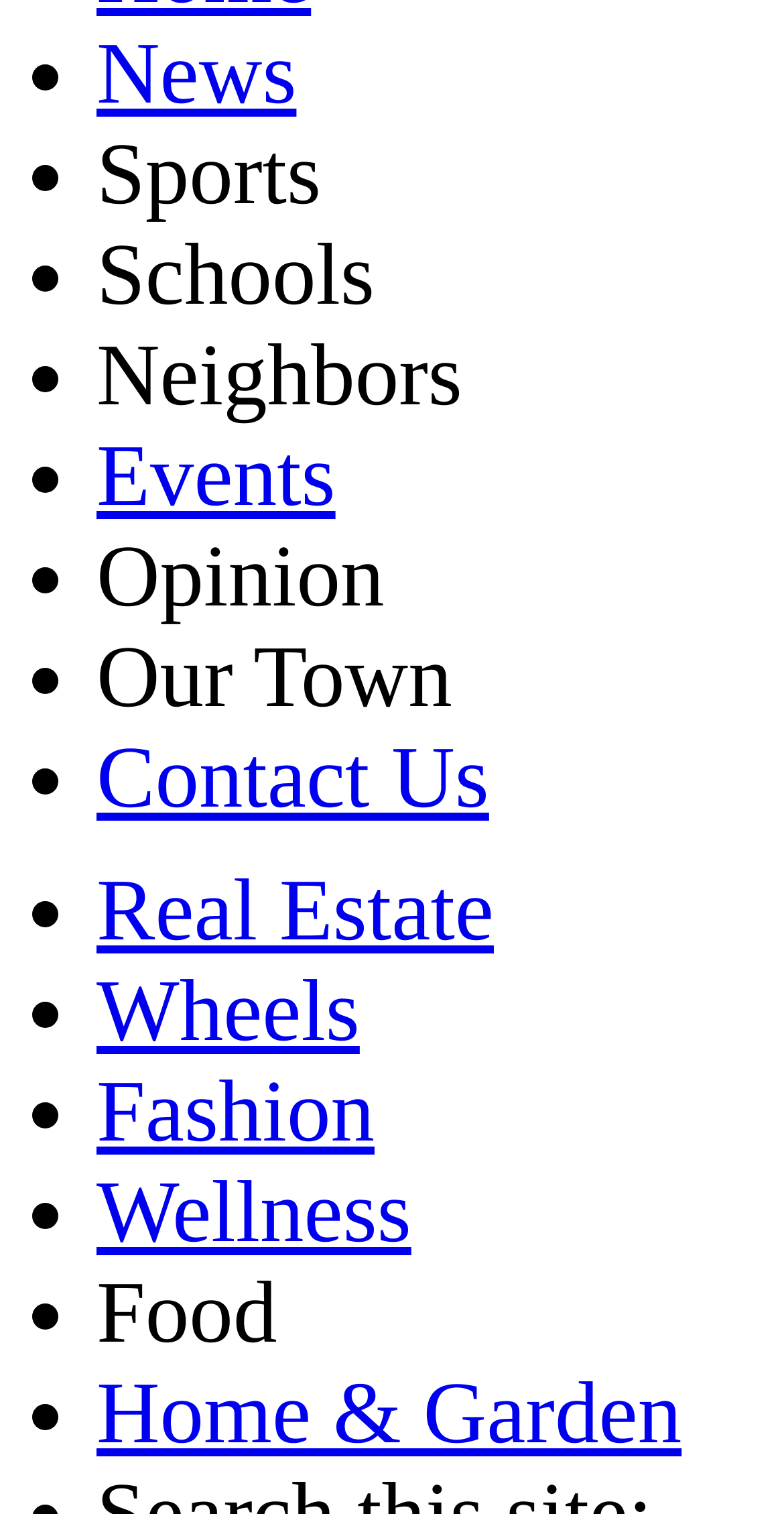Extract the bounding box of the UI element described as: "Events".

[0.123, 0.283, 0.428, 0.347]